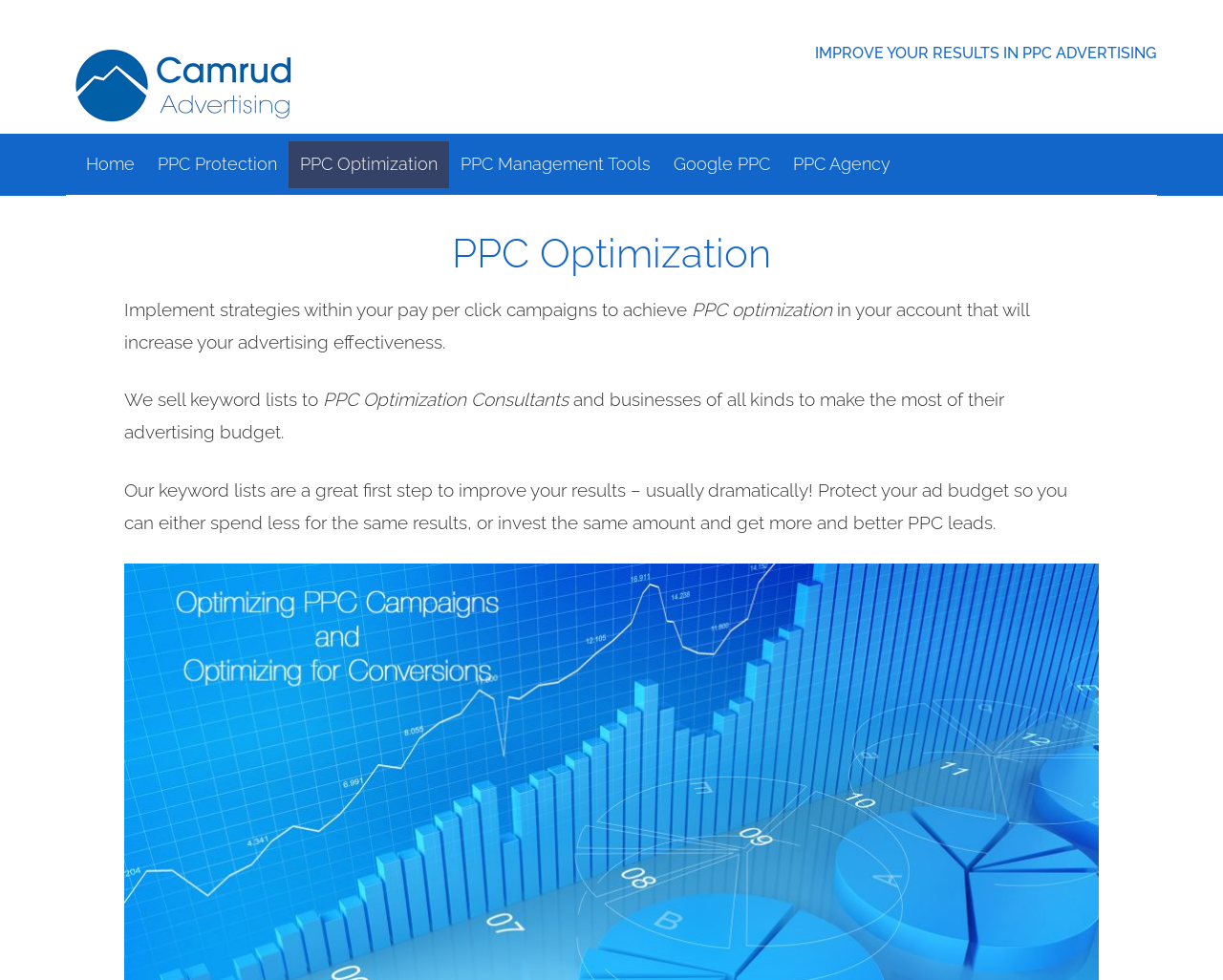Use one word or a short phrase to answer the question provided: 
How many navigation links are available?

6